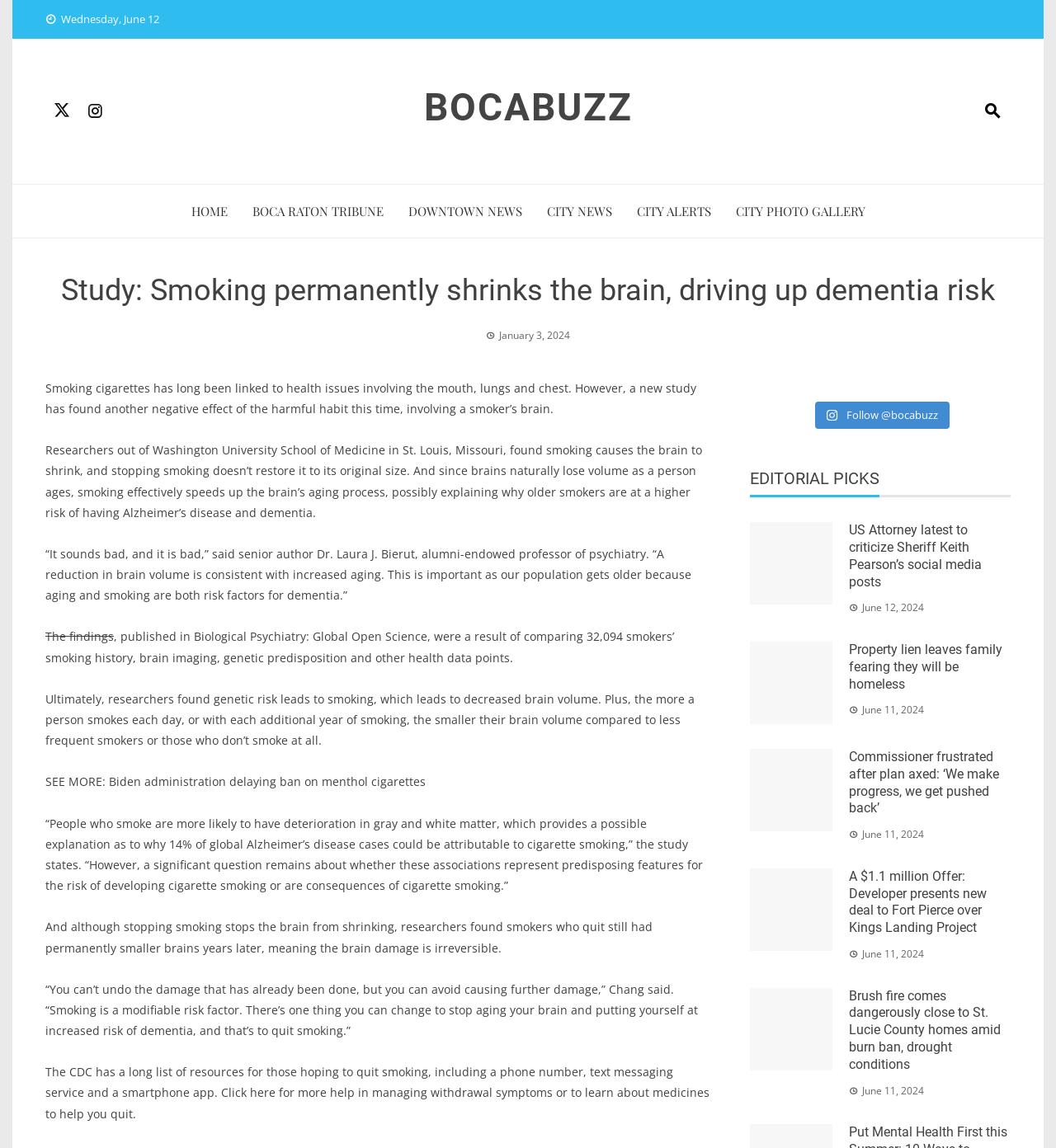Determine the bounding box coordinates for the clickable element to execute this instruction: "Click on 'HOME'". Provide the coordinates as four float numbers between 0 and 1, i.e., [left, top, right, bottom].

[0.181, 0.173, 0.215, 0.196]